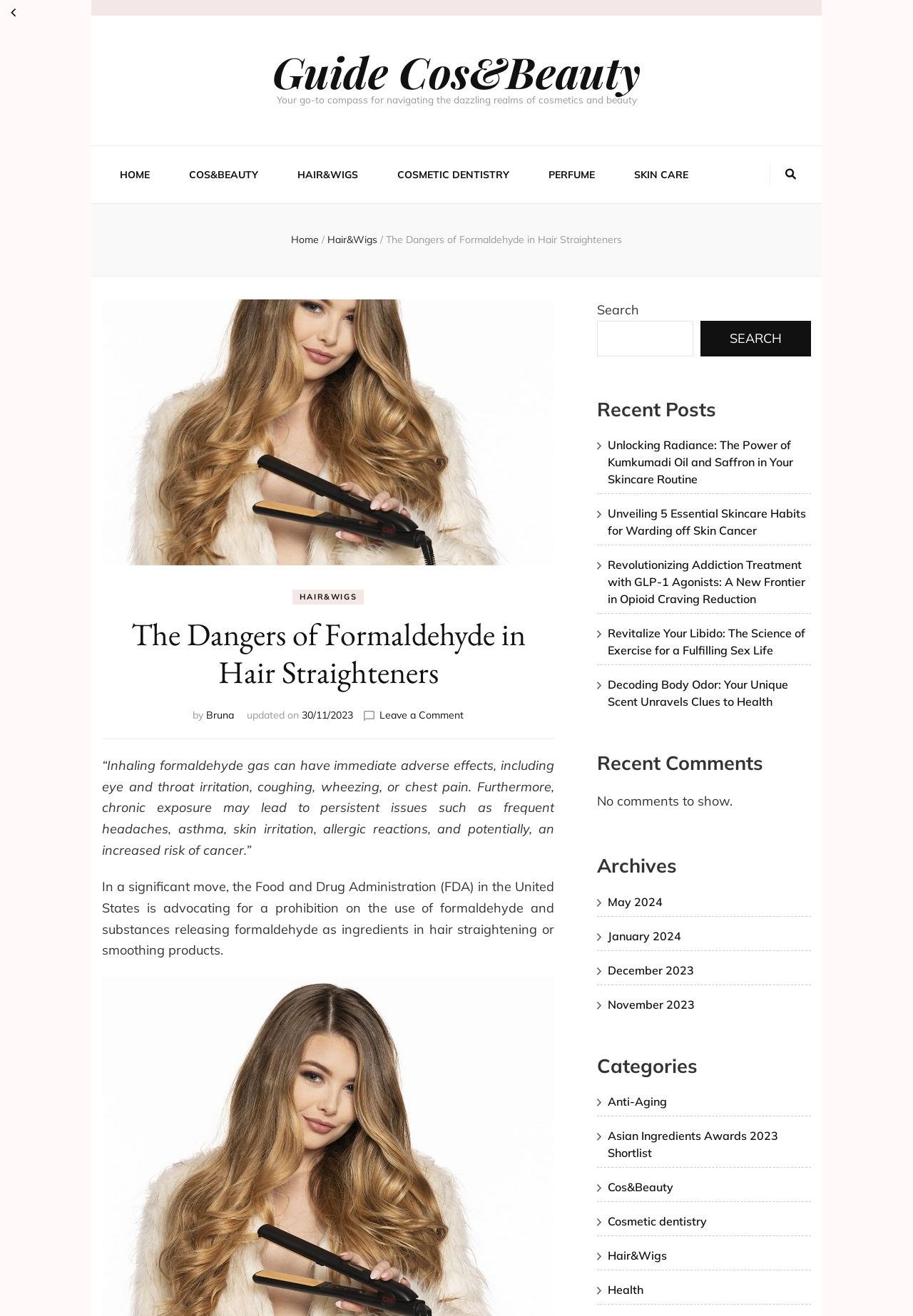Summarize the webpage comprehensively, mentioning all visible components.

This webpage is about the dangers of formaldehyde in hair straighteners, with a focus on the potential health risks and the FDA's push for a ban. At the top of the page, there is a navigation menu with links to different categories, including "HOME", "COS&BEAUTY", "HAIR&WIGS", "COSMETIC DENTISTRY", "PERFUME", and "SKIN CARE". Below the navigation menu, there is a search bar with a search toggle button.

The main content of the page is divided into sections. The first section has a heading "The Dangers of Formaldehyde in Hair Straighteners" and features an image of hair straighteners. Below the image, there is a quote about the immediate and chronic effects of inhaling formaldehyde gas. The quote is followed by a paragraph discussing the FDA's move to ban the use of formaldehyde in hair straightening products.

To the right of the main content, there are several sections, including "Recent Posts", "Recent Comments", "Archives", and "Categories". The "Recent Posts" section lists several article titles, including "Unlocking Radiance: The Power of Kumkumadi Oil and Saffron in Your Skincare Routine" and "Revolutionizing Addiction Treatment with GLP-1 Agonists: A New Frontier in Opioid Craving Reduction". The "Recent Comments" section indicates that there are no comments to show. The "Archives" section lists several months, including May 2024, January 2024, and November 2023. The "Categories" section lists several categories, including "Anti-Aging", "Cos&Beauty", and "Hair&Wigs".

At the bottom of the page, there is a link to the previous month, "« May".